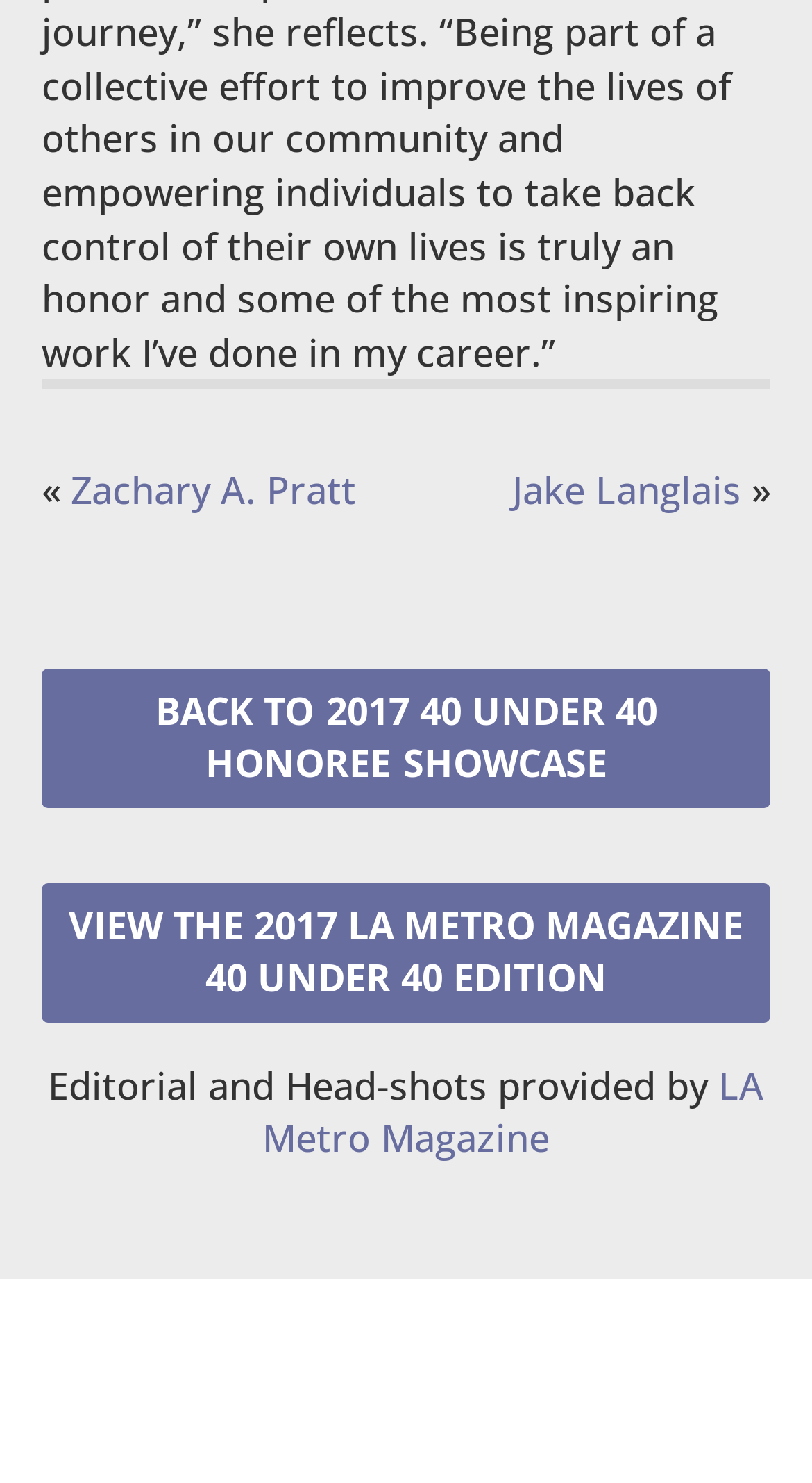Based on the element description Zachary A. Pratt, identify the bounding box of the UI element in the given webpage screenshot. The coordinates should be in the format (top-left x, top-left y, bottom-right x, bottom-right y) and must be between 0 and 1.

[0.087, 0.313, 0.438, 0.347]